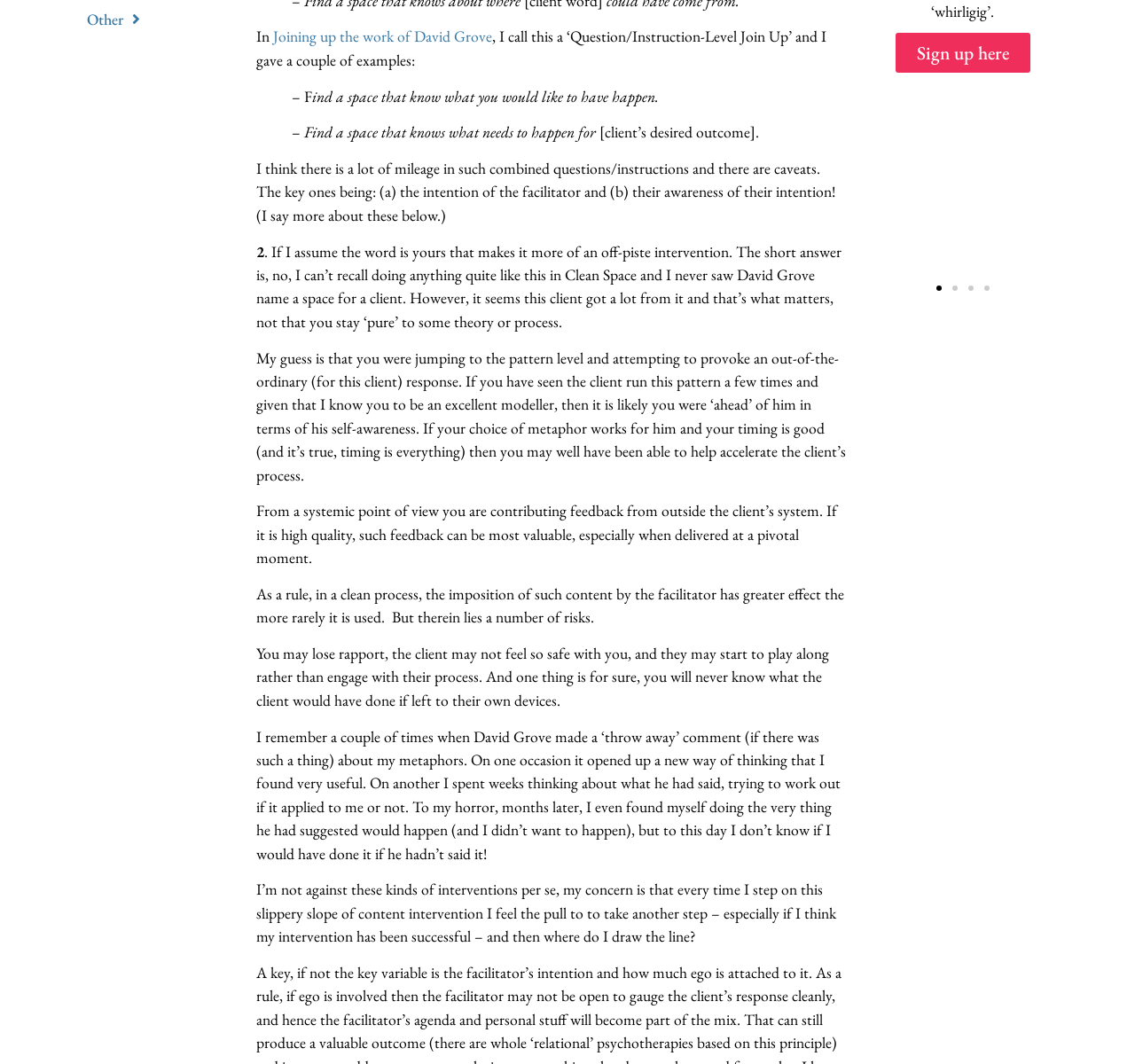Using the description "Sign up here", locate and provide the bounding box of the UI element.

[0.789, 0.031, 0.908, 0.068]